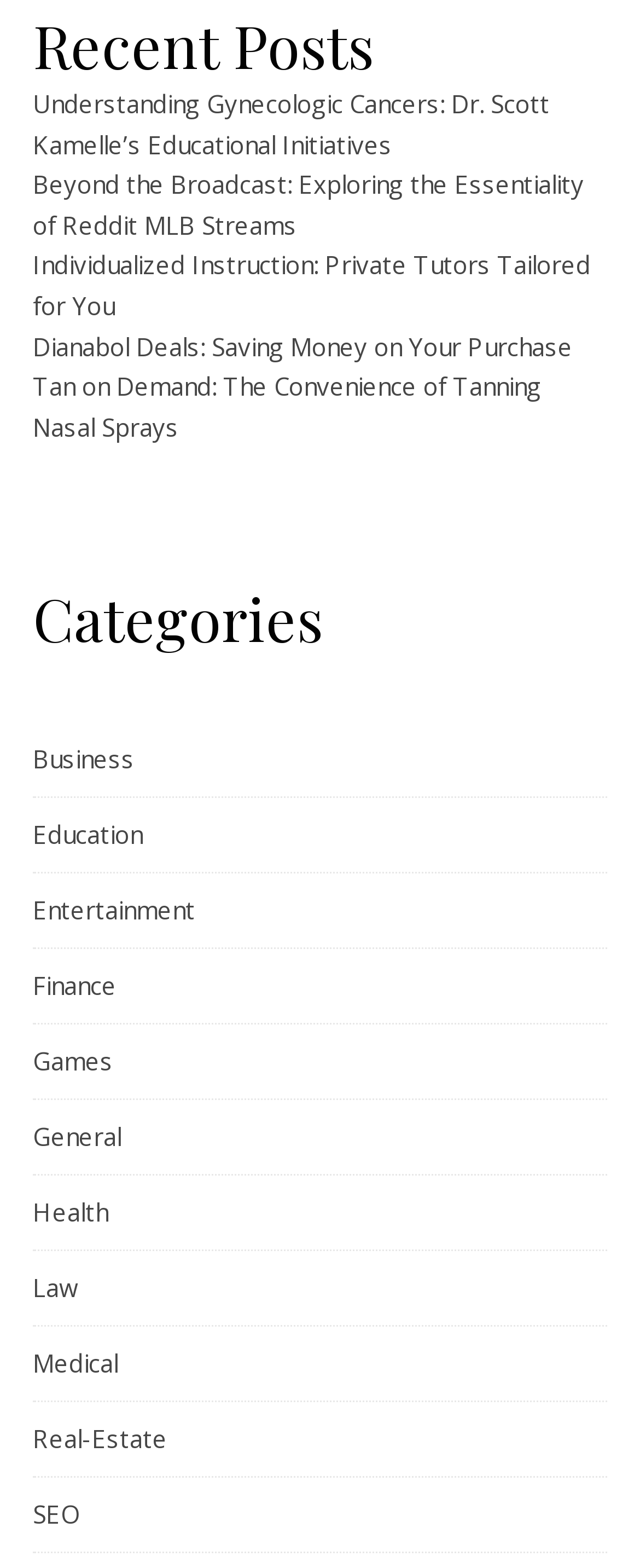What is the last category listed?
Answer the question based on the image using a single word or a brief phrase.

SEO